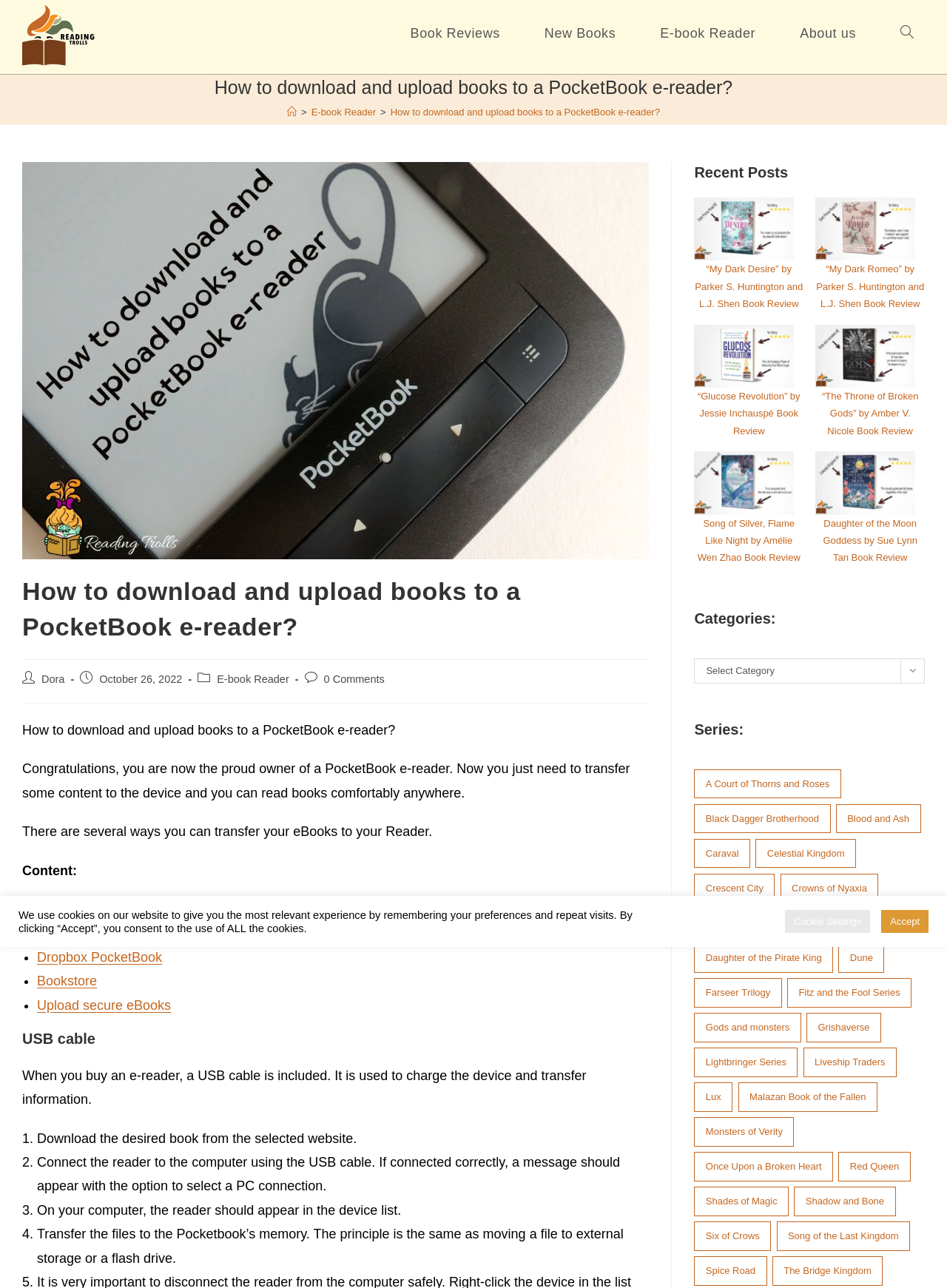What is the author of the post?
Relying on the image, give a concise answer in one word or a brief phrase.

Dora